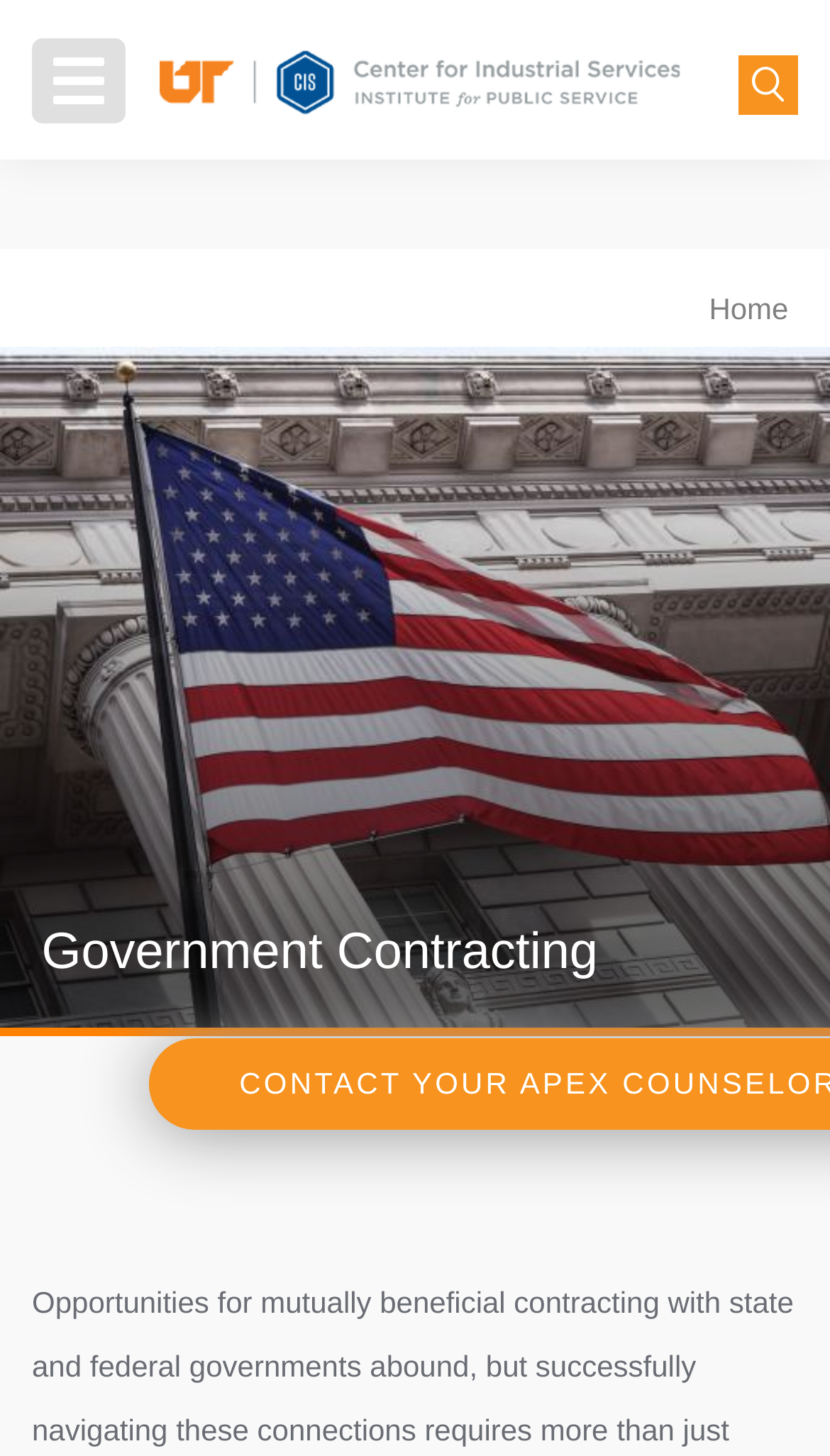Summarize the webpage with a detailed and informative caption.

The webpage is about Government Contracting, specifically related to the UT Center for Industrial Services. At the top-left corner, there is a "Skip to main content" link. Next to it, on the top-right corner, is a "Toggle navigation" button. 

On the top-center of the page, there is a logo of UTCIS, which is an image. Below the logo, there is a navigation section called "Breadcrumb" that contains a "Home" link, located at the top-right corner of the navigation section. 

The main content of the page is headed by a title "Government Contracting", which is positioned at the top-center of the page, below the navigation section.